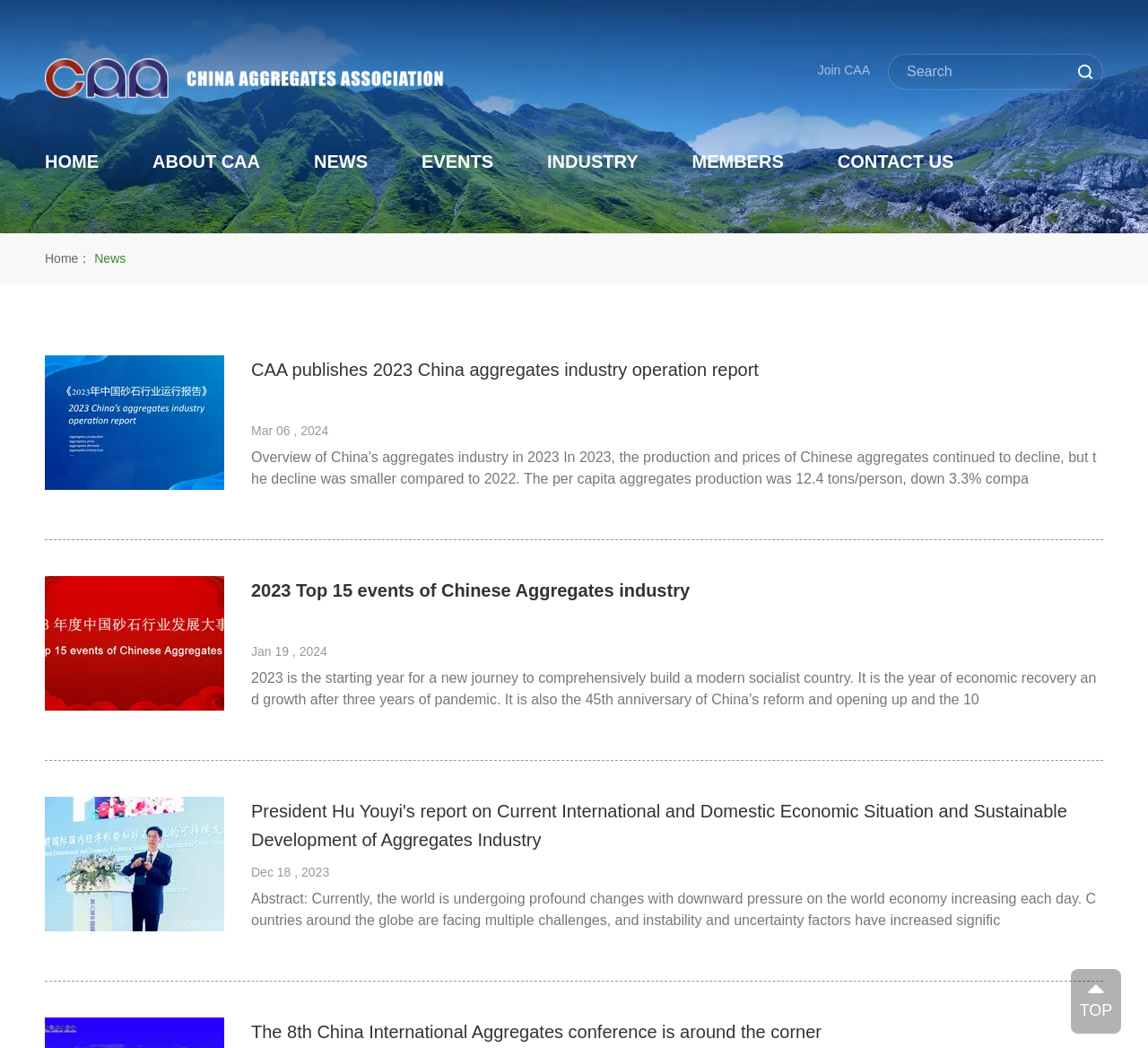How many news articles are displayed on the webpage?
Using the image as a reference, give a one-word or short phrase answer.

4